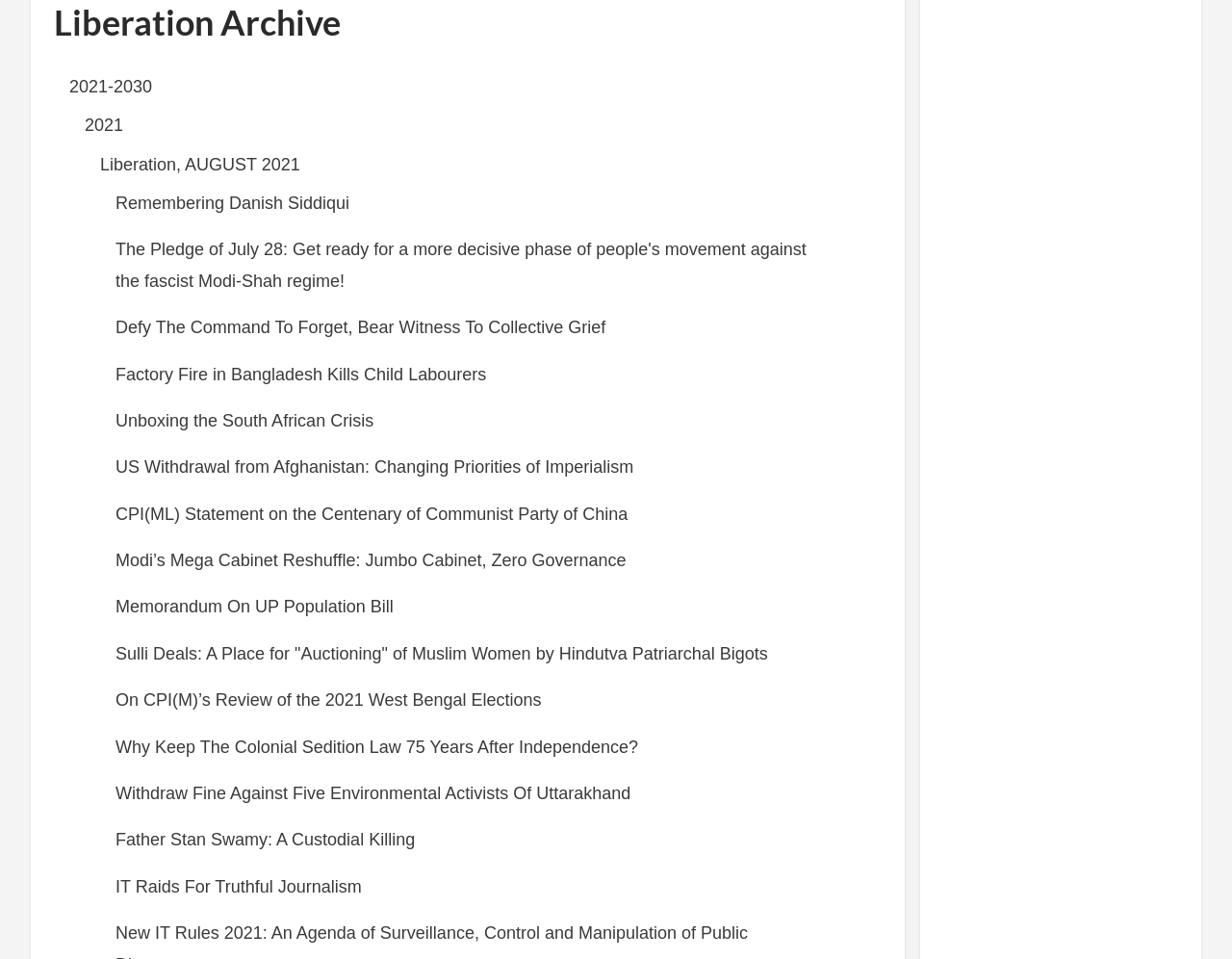Is there a link about environmental activism?
Please answer the question with a detailed response using the information from the screenshot.

I found a link with the text 'Withdraw Fine Against Five Environmental Activists Of Uttarakhand', which suggests that there is a link about environmental activism on the webpage.